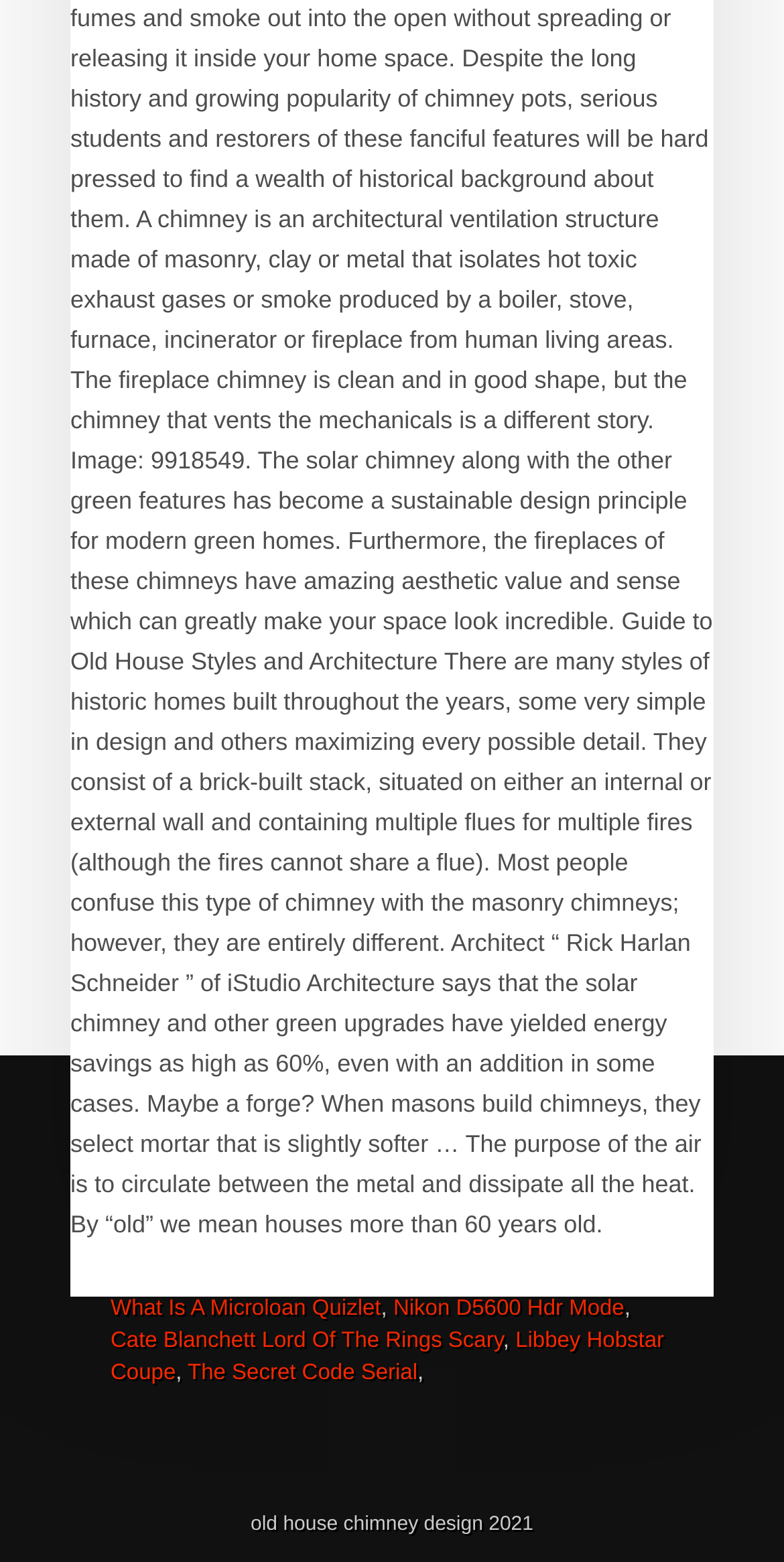Find the coordinates for the bounding box of the element with this description: "Libbey Hobstar Coupe".

[0.141, 0.851, 0.847, 0.887]